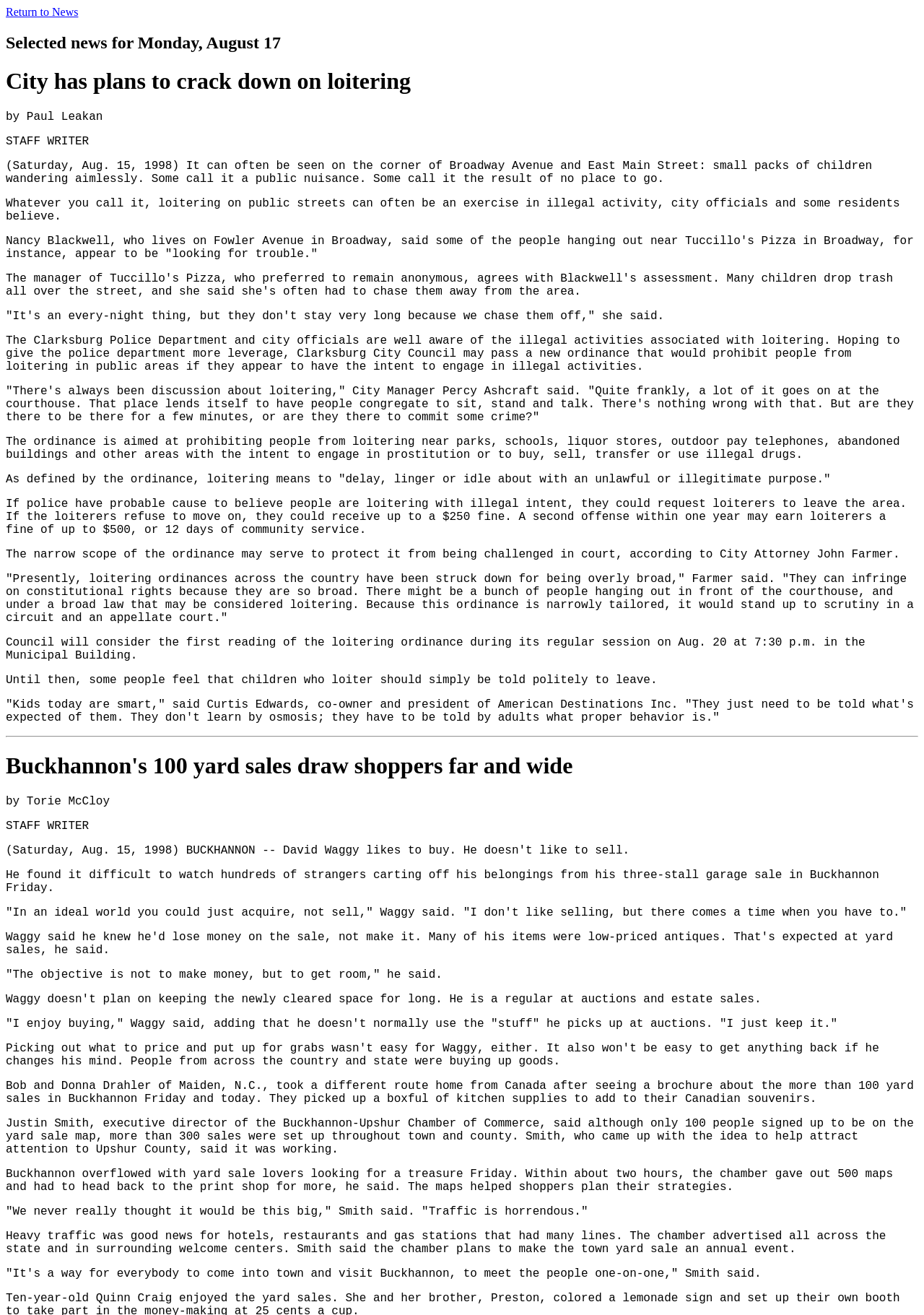Respond concisely with one word or phrase to the following query:
What is the name of the city where the loitering ordinance is being considered?

Clarksburg